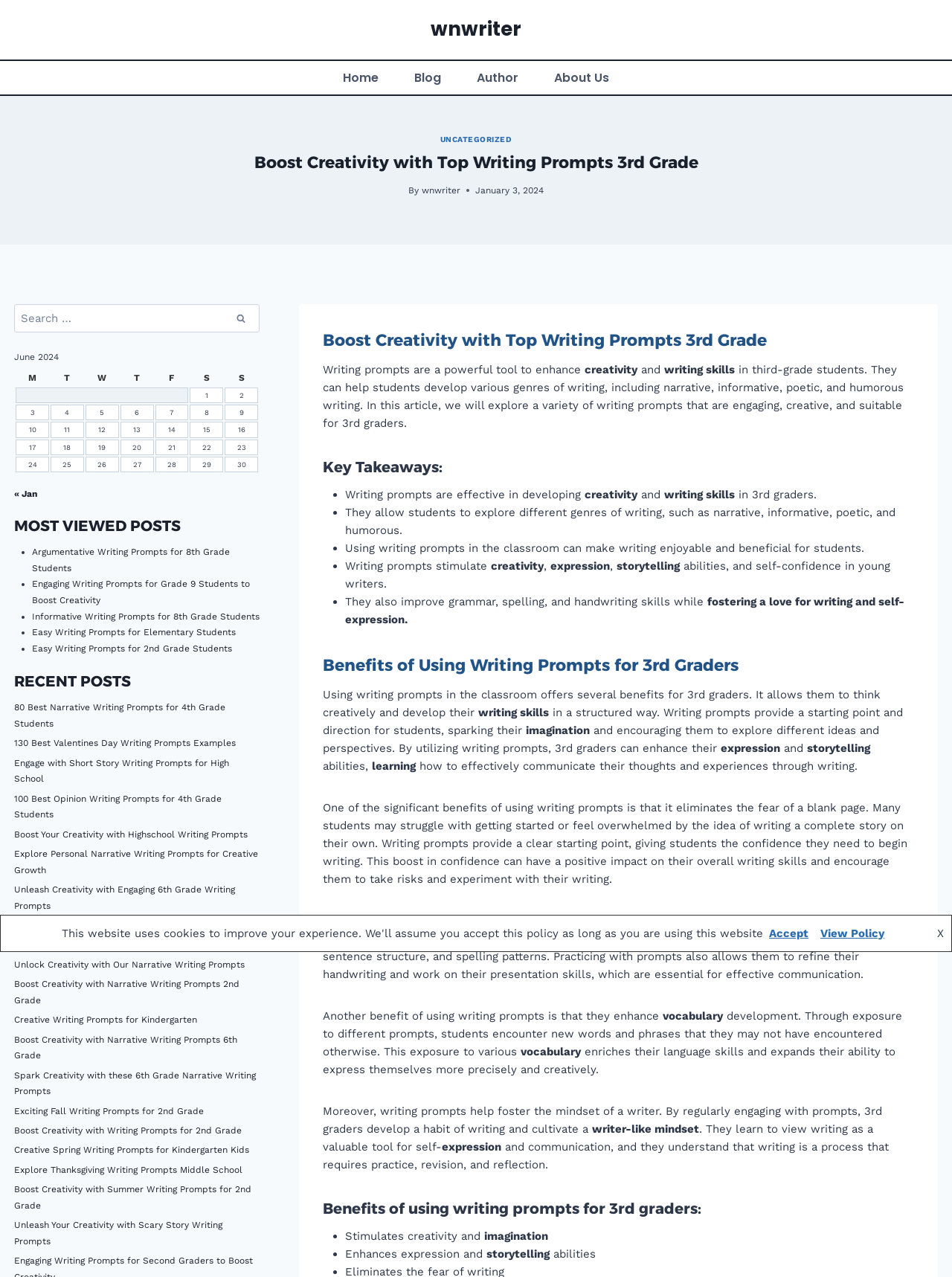What benefits do writing prompts offer to 3rd graders?
Please provide a single word or phrase as your answer based on the image.

Several benefits